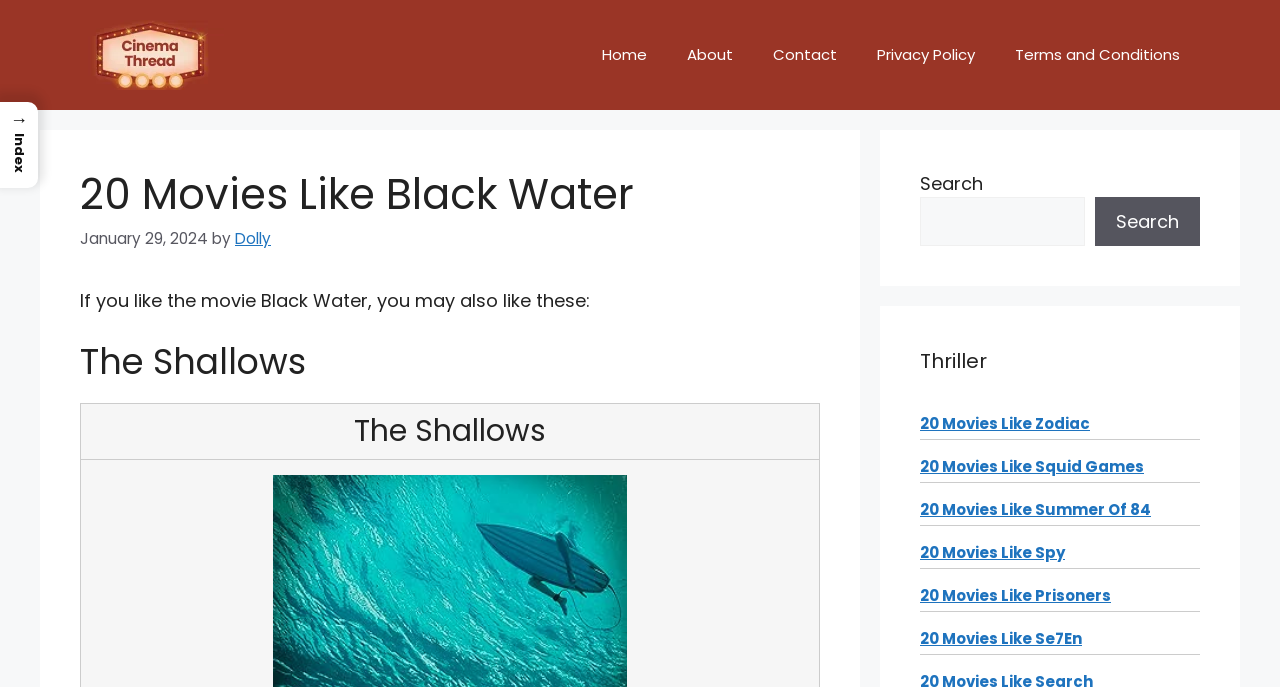Answer with a single word or phrase: 
What is the date of the article?

January 29, 2024